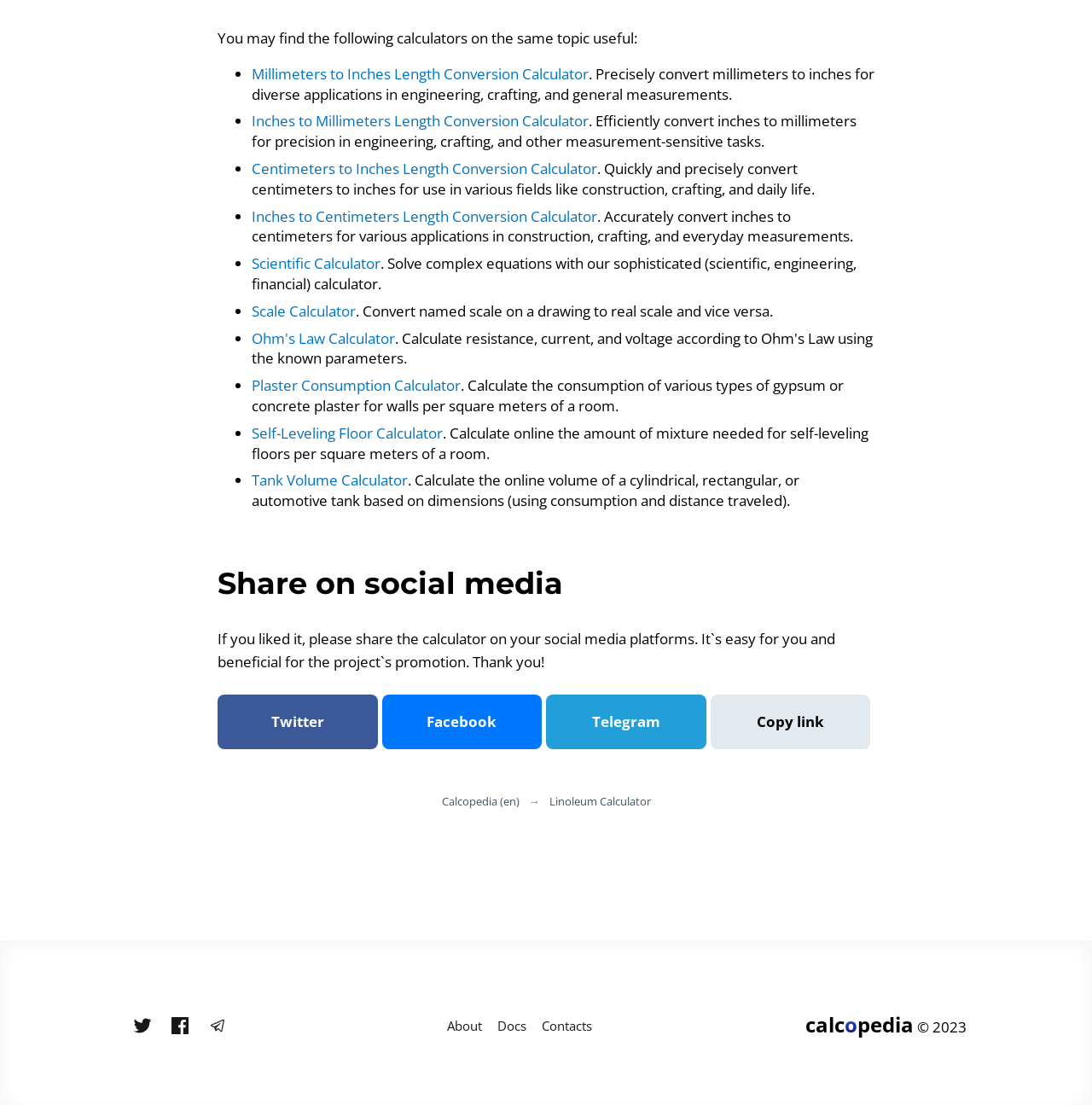Provide the bounding box coordinates of the section that needs to be clicked to accomplish the following instruction: "Open Scientific Calculator."

[0.23, 0.23, 0.348, 0.247]